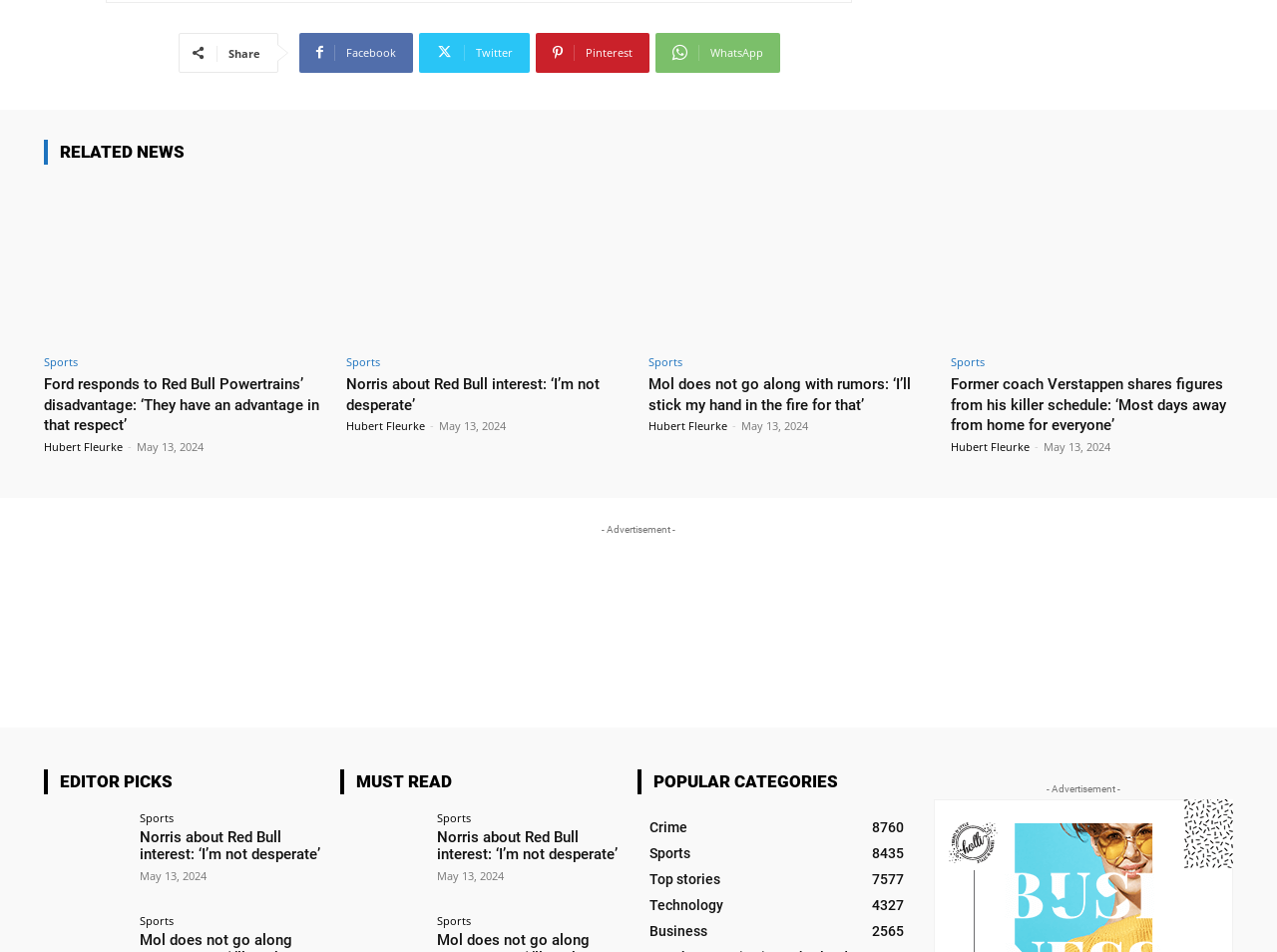Answer the following query with a single word or phrase:
What is the category of the news 'Ford responds to Red Bull Powertrains’ disadvantage: ‘They have an advantage in that respect’'

Sports